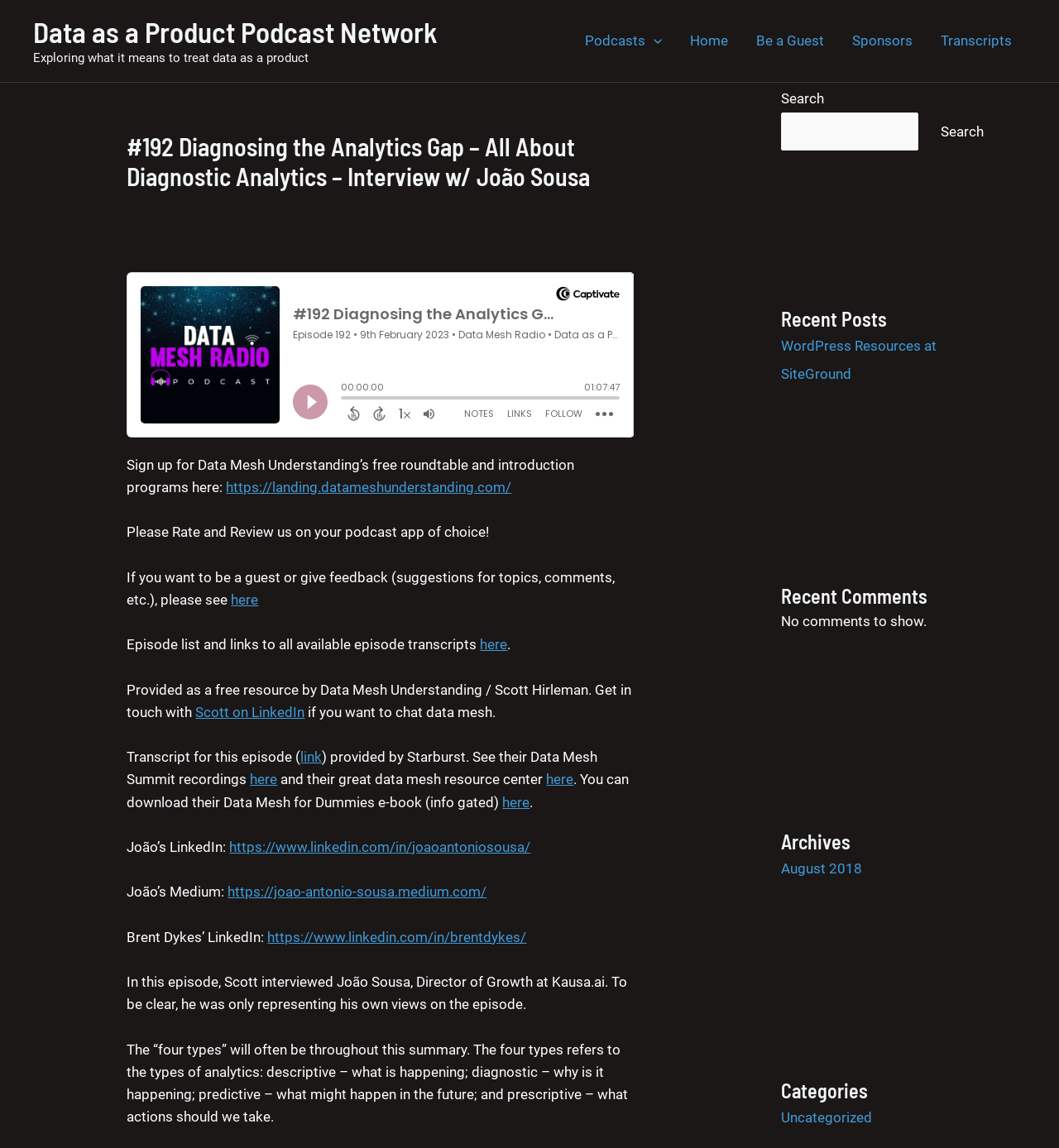Determine the bounding box coordinates for the clickable element to execute this instruction: "Visit the 'Home' page". Provide the coordinates as four float numbers between 0 and 1, i.e., [left, top, right, bottom].

[0.638, 0.017, 0.701, 0.053]